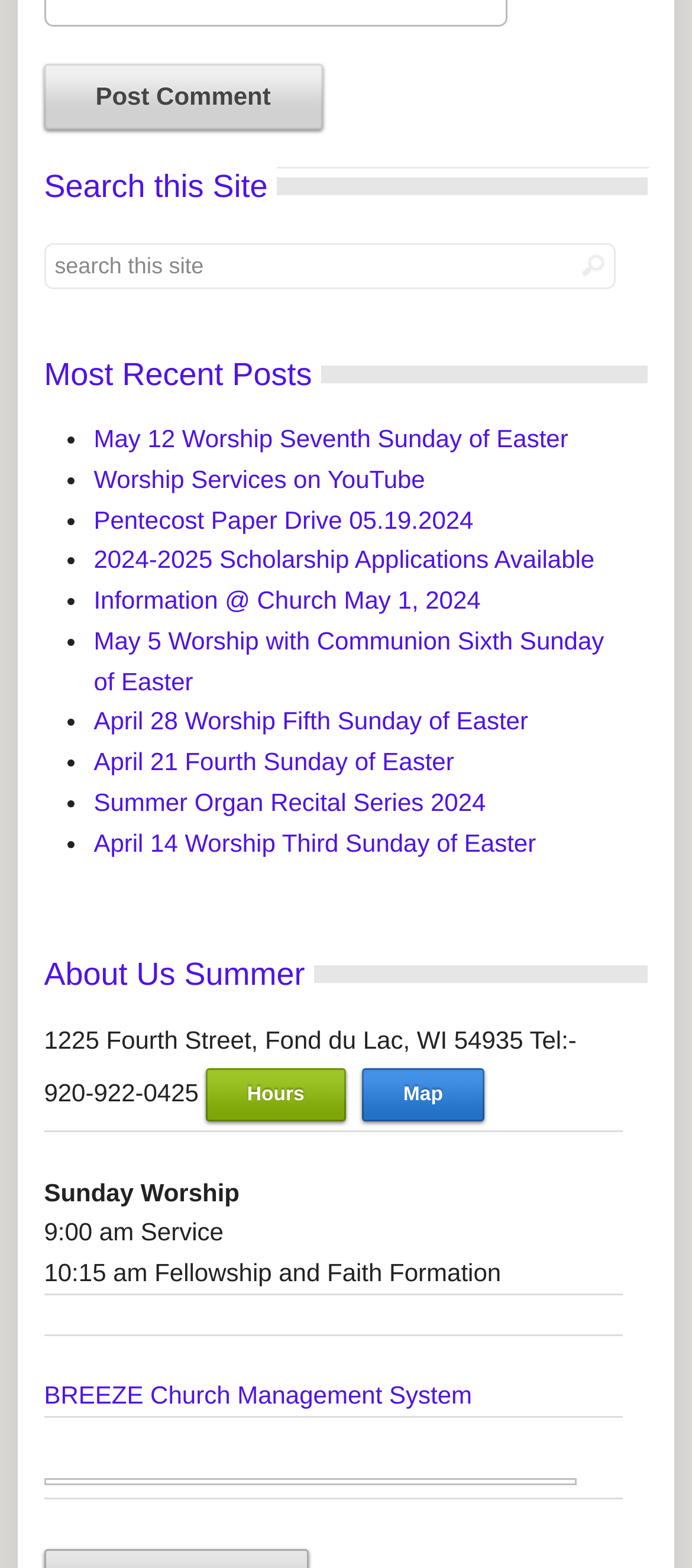Kindly respond to the following question with a single word or a brief phrase: 
How many links are there under 'Most Recent Posts'?

9